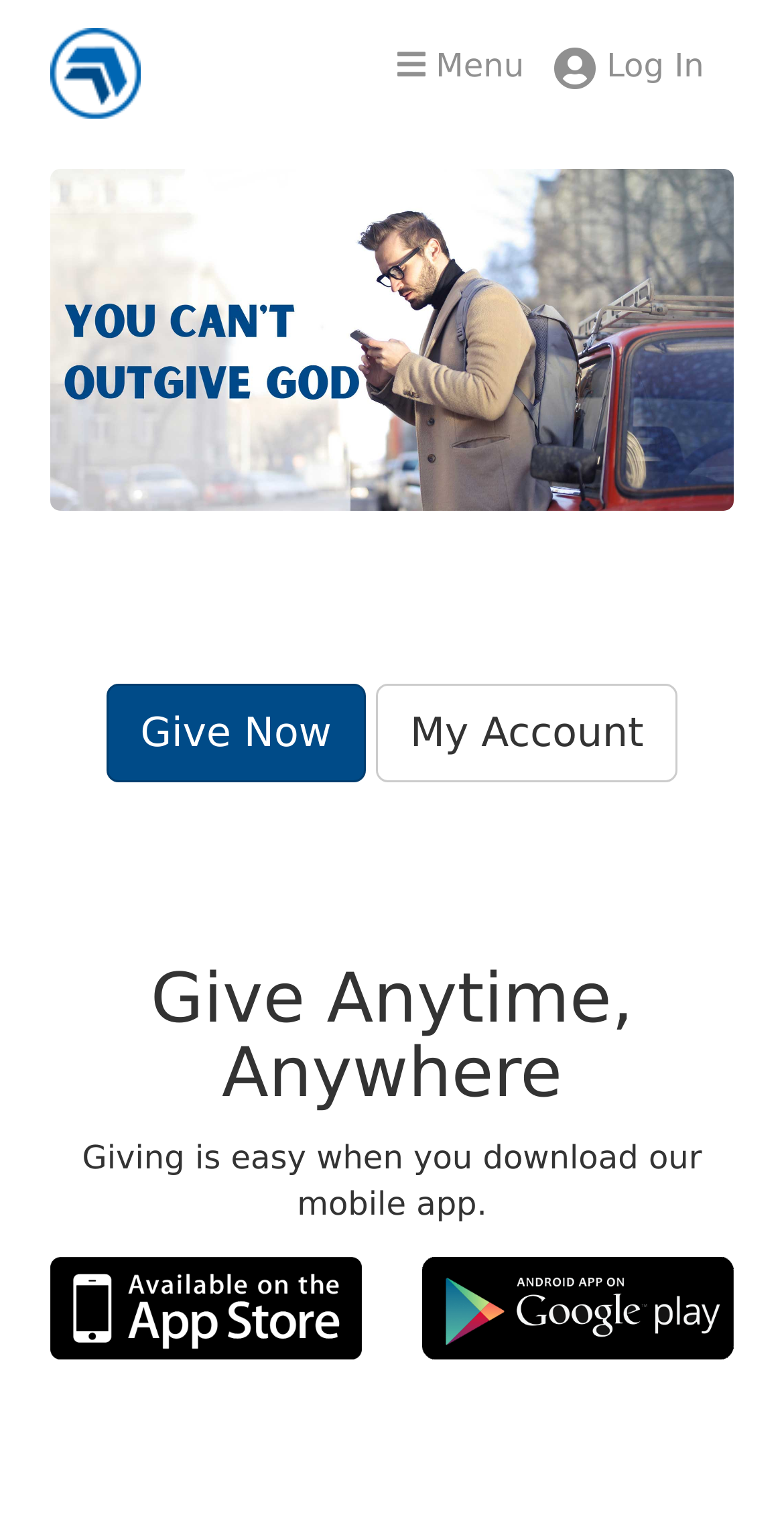Refer to the element description Menu and identify the corresponding bounding box in the screenshot. Format the coordinates as (top-left x, top-left y, bottom-right x, bottom-right y) with values in the range of 0 to 1.

[0.507, 0.03, 0.669, 0.056]